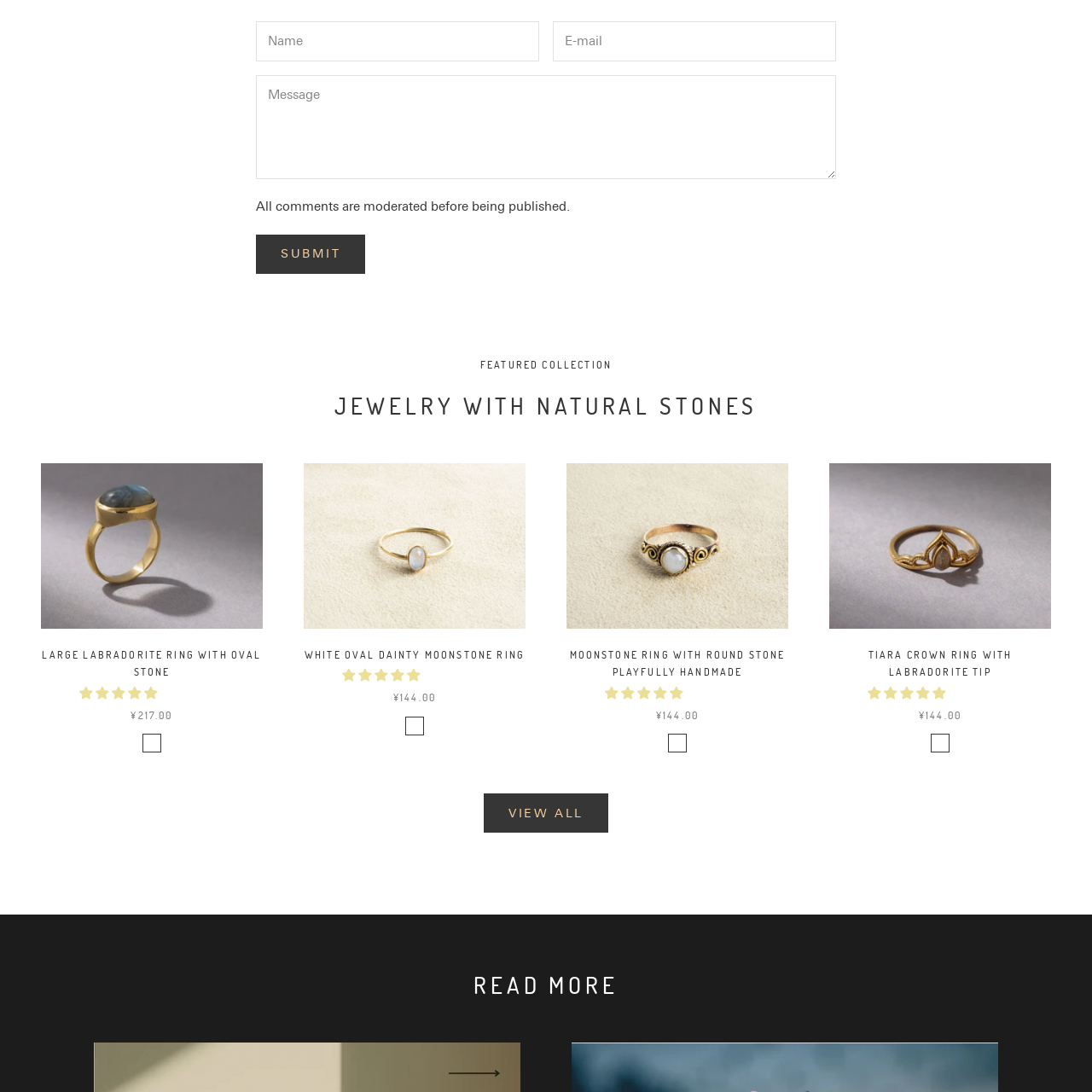Explain the image in the red bounding box with extensive details.

The image features a stunning **Tiara Crown Ring** adorned with a vibrant **Labradorite** stone, showcasing its unique natural beauty. This exquisite piece of jewelry reflects a blend of elegance and artistic craftsmanship, perfect for those who appreciate distinctive accessories. The ring is presented alongside vibrant descriptions and pricing details, indicating a sale price of **¥144.00**. It is part of a curated collection, emphasizing its appeal among jewelry lovers looking to enhance their collection with pieces featuring natural stones. The design captures the essence of sophistication, making it an ideal choice for both daily wear and special occasions.